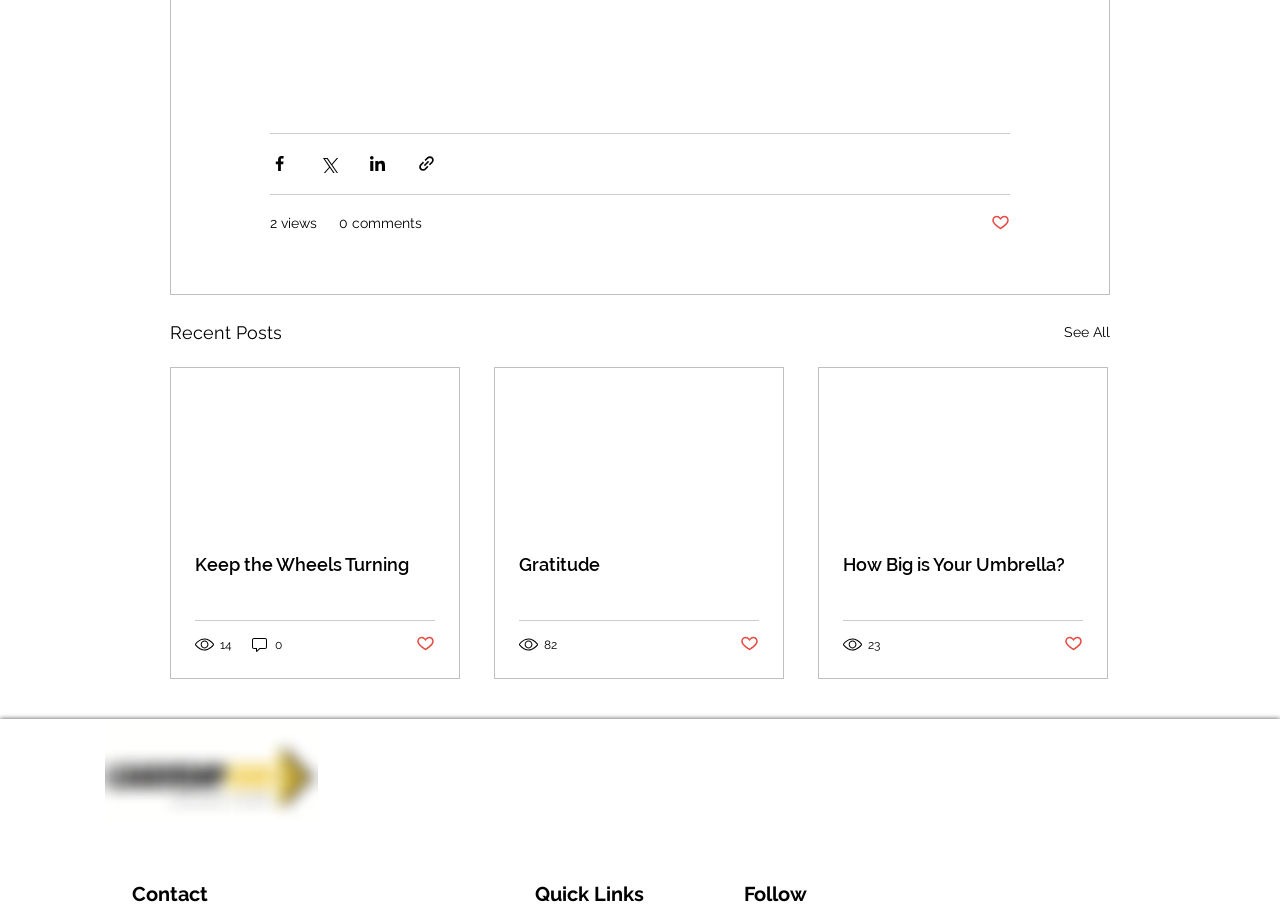Pinpoint the bounding box coordinates of the element that must be clicked to accomplish the following instruction: "Read the article 'Keep the Wheels Turning'". The coordinates should be in the format of four float numbers between 0 and 1, i.e., [left, top, right, bottom].

[0.152, 0.602, 0.34, 0.625]